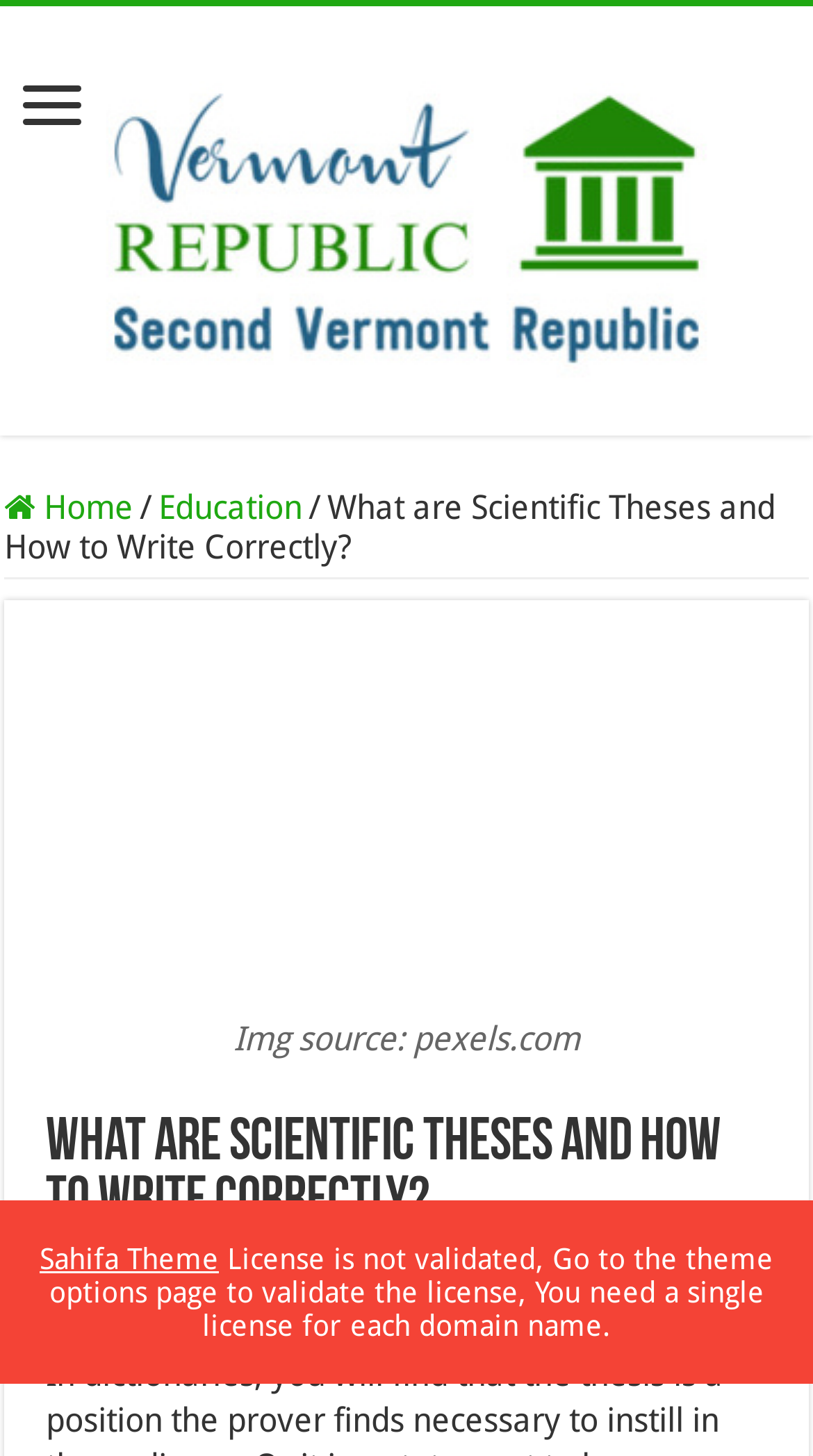Write an elaborate caption that captures the essence of the webpage.

The webpage is about scientific theses and how to write them correctly. At the top, there is a heading that reads "Vermont Republic" with a link and an image of the same name. Below this, there are several links, including "Home" and "Education", separated by a slash. 

The main content of the webpage is a section with a heading that matches the title of the webpage, "What are Scientific Theses and How to Write Correctly?". This section has a subheading with the same title, and below it, there is a link to the author's name, "Bayan Bosinovski", and the date "June 14, 2021". 

To the right of the author's name, there is a link to the category "Education" and a text that reads "Comments Off". Further to the right, there is a text that reads "87 Views". 

At the bottom of the webpage, there is a link to "Sahifa Theme" and a warning message about the license not being validated, with instructions on how to validate it.